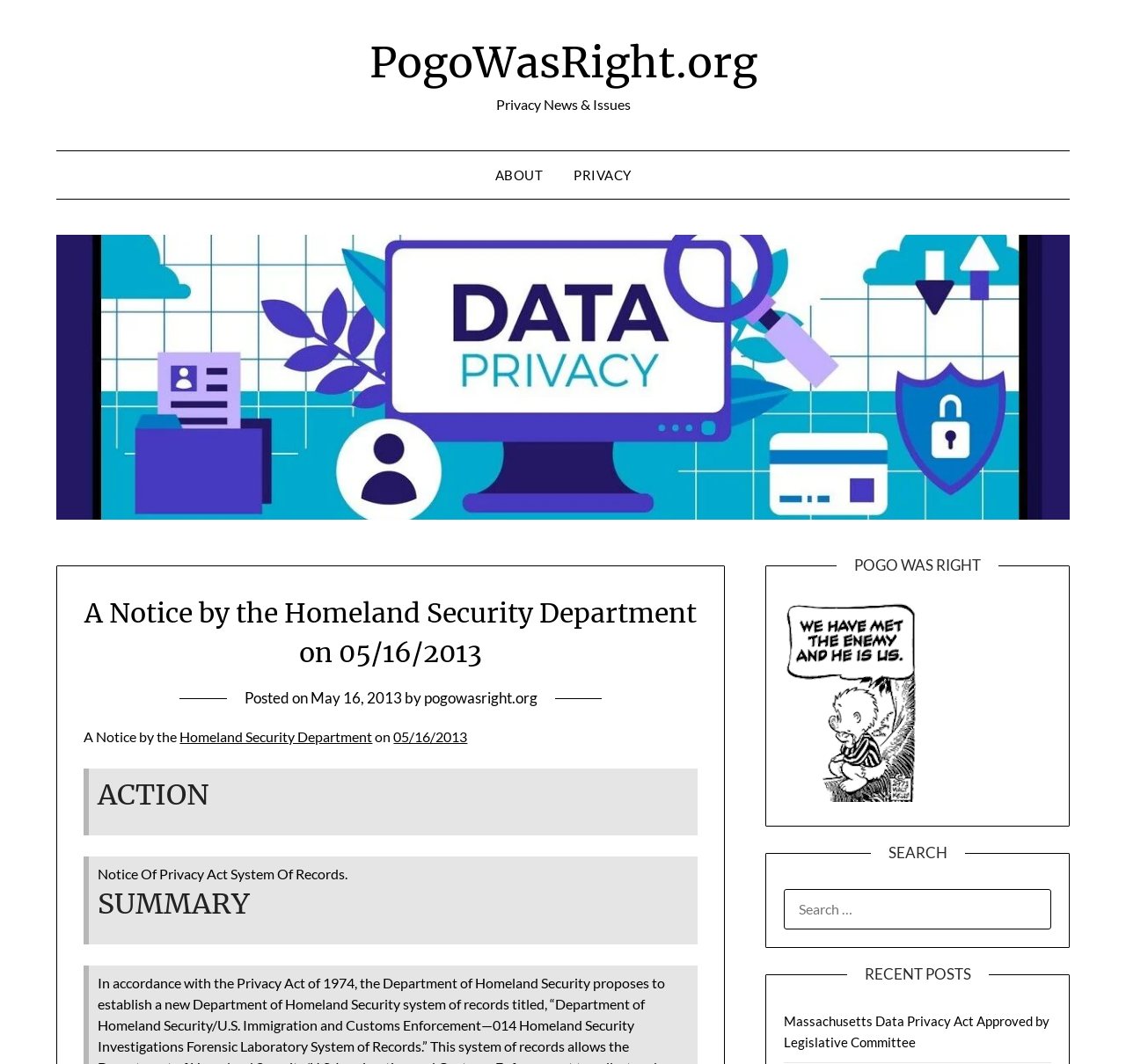Write a detailed summary of the webpage, including text, images, and layout.

The webpage appears to be a blog or news article page from PogoWasRight.org. At the top left, there is a logo image of PogoWasRight.org, which takes up most of the top section of the page. Below the logo, there are three links: "ABOUT", "PRIVACY", and the website's name "PogoWasRight.org".

The main content of the page is a notice from the Homeland Security Department, dated May 16, 2013. The notice is divided into two sections: "ACTION" and "SUMMARY". The "ACTION" section has a heading, and the "SUMMARY" section has a heading followed by a brief description of the notice, which is about the Privacy Act System of Records.

To the right of the main content, there are several headings and links. The first heading is "POGO WAS RIGHT", followed by an image of Pogo Possom with a quote. Below the image, there is a "SEARCH" heading, a search box, and a "RECENT POSTS" heading. Under the "RECENT POSTS" heading, there is a link to a news article titled "Massachusetts Data Privacy Act Approved by Legislative Committee".

Overall, the webpage has a simple layout with a clear hierarchy of headings and content. The main content is focused on the notice from the Homeland Security Department, while the right-hand side provides additional links and features.